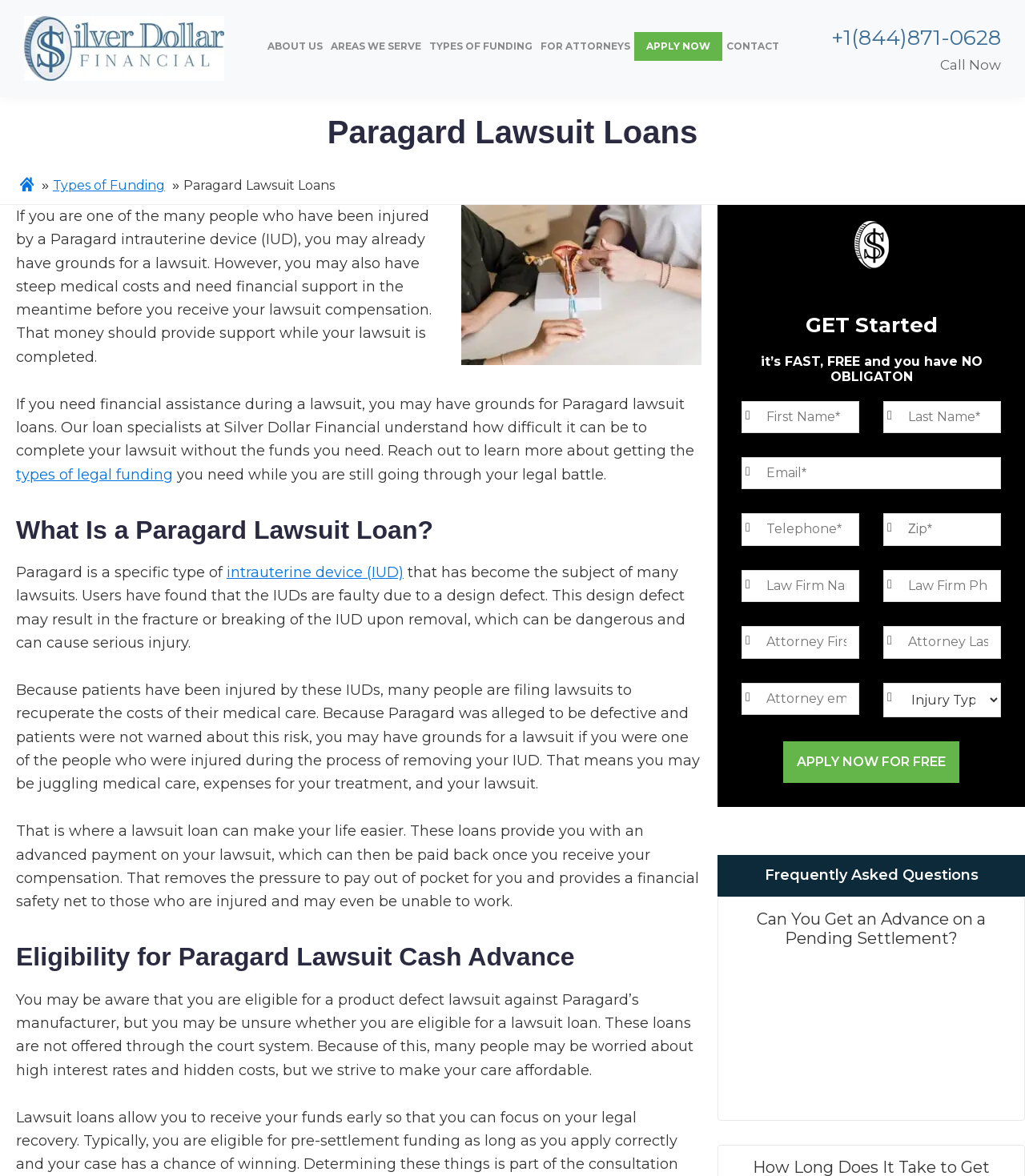Please respond to the question using a single word or phrase:
What is the subject of the many lawsuits mentioned on the webpage?

Paragard IUD